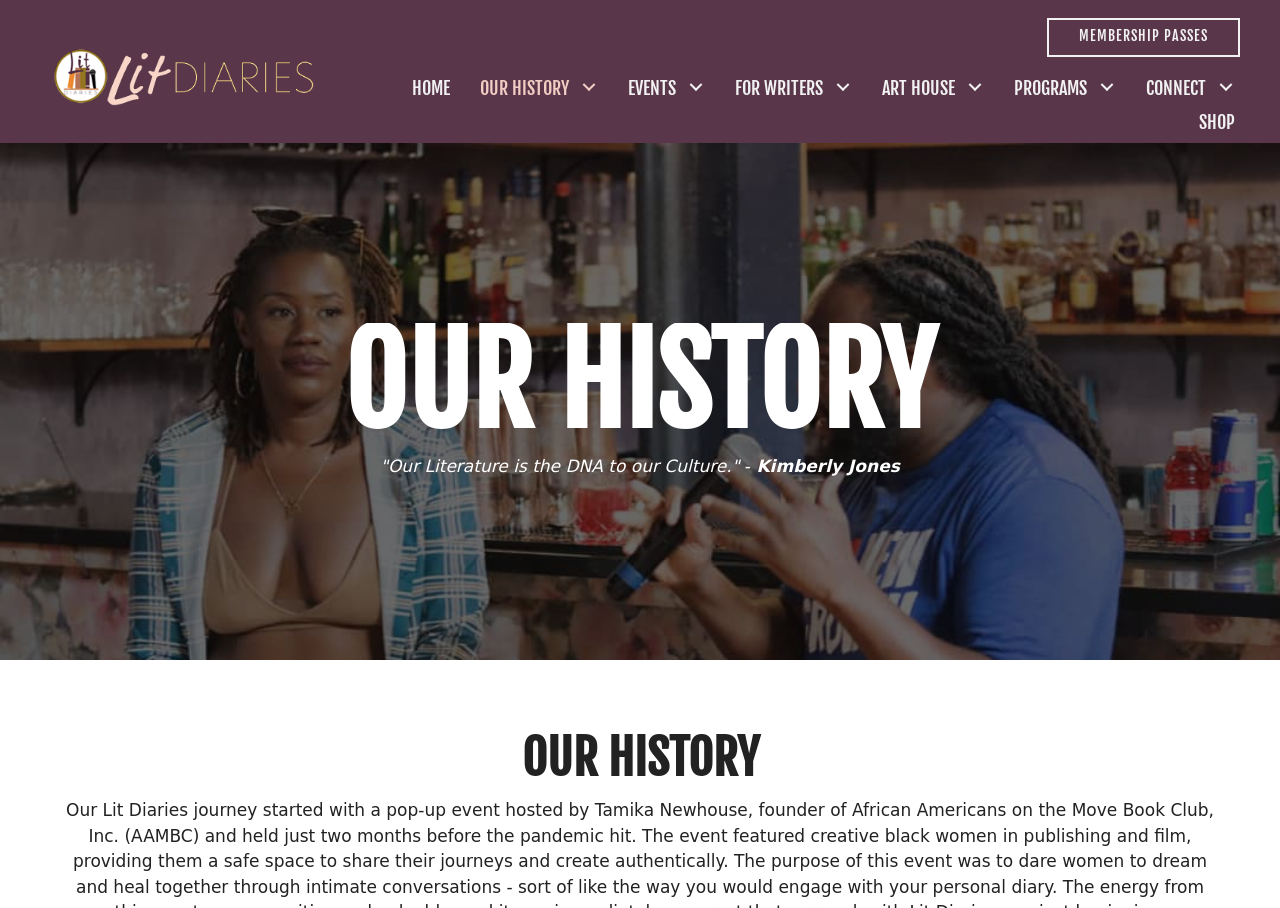What is the purpose of the 'Membership Passes' button?
Examine the image and provide an in-depth answer to the question.

The button 'Membership Passes' is likely used to purchase or access membership passes, as indicated by its label and position on the webpage.